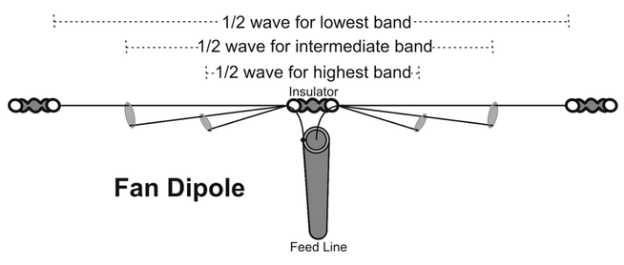Detail every visible element in the image extensively.

The image depicts a diagram of a fan dipole antenna, illustrating its structure and functionality. This type of antenna is designed to support multiple frequency bands through the integration of several half-wave dipole elements, all connected to a single feed line. 

In the diagram, various segments are labeled to indicate the half-wave lengths for the lowest, intermediate, and highest frequency bands, showcasing the antenna's capability to operate effectively across these ranges. The configuration includes insulators to maintain structural integrity, positioned between the dipole elements and the feed line, which can be observed connecting at the center. 

The caption emphasizes the fan dipole's efficiency in utilizing a single feed line to operate across different bands, making it a versatile choice for amateur radio operators looking to enhance their communication capabilities.